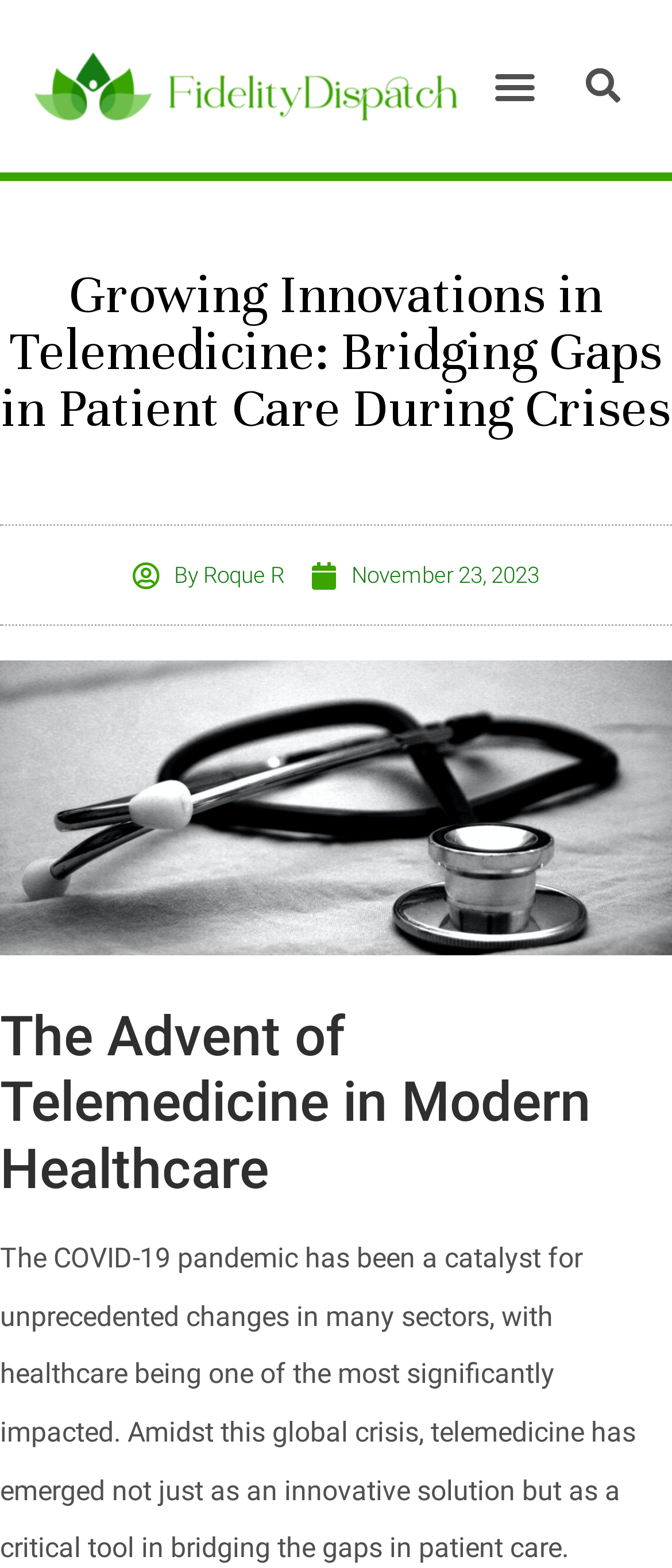Locate the UI element described by alt="Fidelity Dispatch Logo" in the provided webpage screenshot. Return the bounding box coordinates in the format (top-left x, top-left y, bottom-right x, bottom-right y), ensuring all values are between 0 and 1.

[0.051, 0.032, 0.679, 0.078]